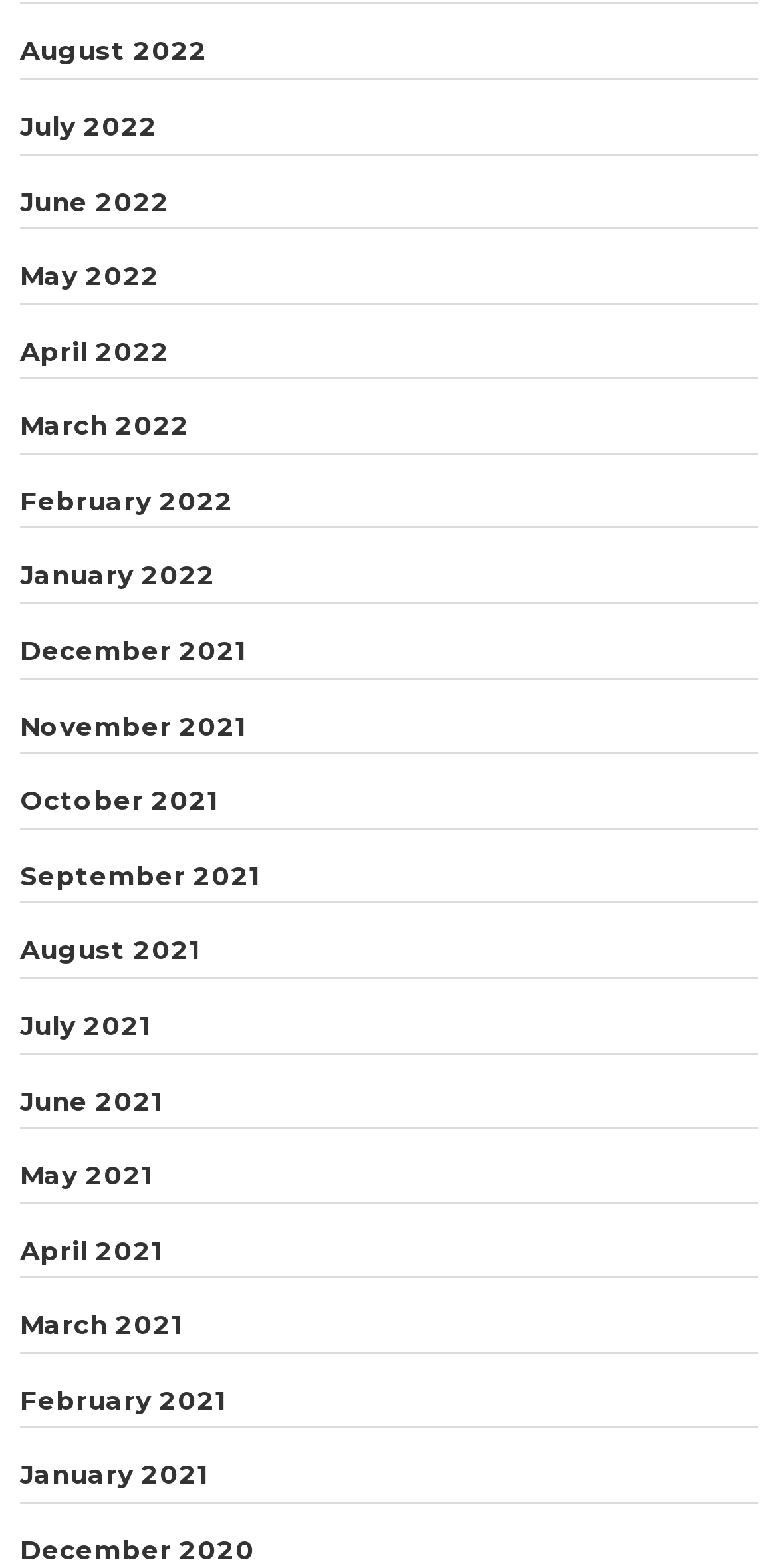Answer succinctly with a single word or phrase:
How many links are there in the first row?

4